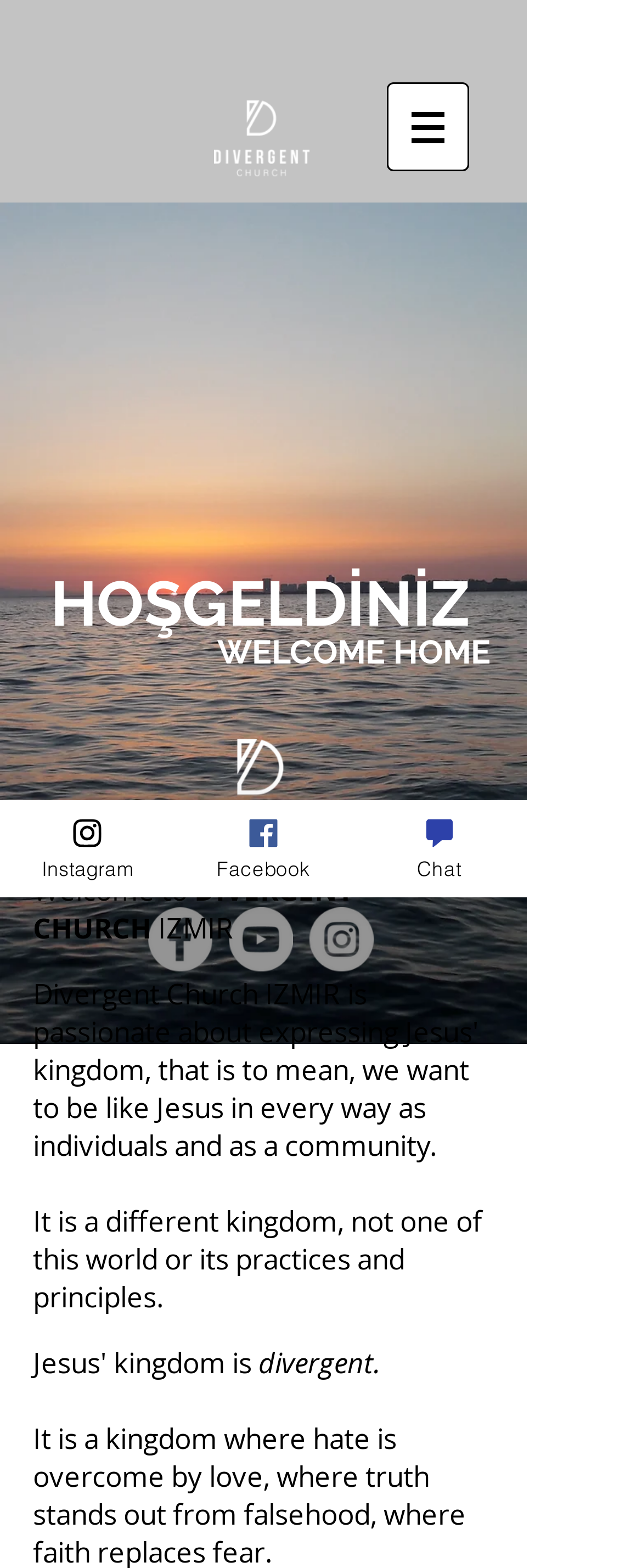Illustrate the webpage with a detailed description.

The webpage is about Divergent Church Izmir, a new emerging community in the Izmir region. At the top, there is a navigation menu labeled "Site" with a button that has a popup menu. To the left of the navigation menu, there is an image with the text "Divergent Churches Canberra Queanbeyan" and a link with the same text.

Below the navigation menu, there is a large image that takes up most of the width of the page, attributed to Umut Hocaoglu. Above this image, there are two headings, "WELCOME HOME" and "HOŞGELDİNİZ", which are centered on the page.

To the right of the large image, there is a section with the title "DIVERGENT CHURCH IZMIR" in a large font. Below the title, there is a paragraph of text that describes the church, stating that it is a different kingdom, not one of this world or its practices and principles.

Below the paragraph, there are three social media links, Facebook, YouTube, and Instagram, each with its respective icon. These links are aligned horizontally and are centered on the page.

At the bottom of the page, there are three more links, Instagram, Facebook, and a button labeled "Chat", each with its respective icon. These links are also aligned horizontally and are centered on the page.

There are several images on the page, including the large image attributed to Umut Hocaoglu, the image with the text "Divergent Churches Canberra Queanbeyan", and the social media icons.